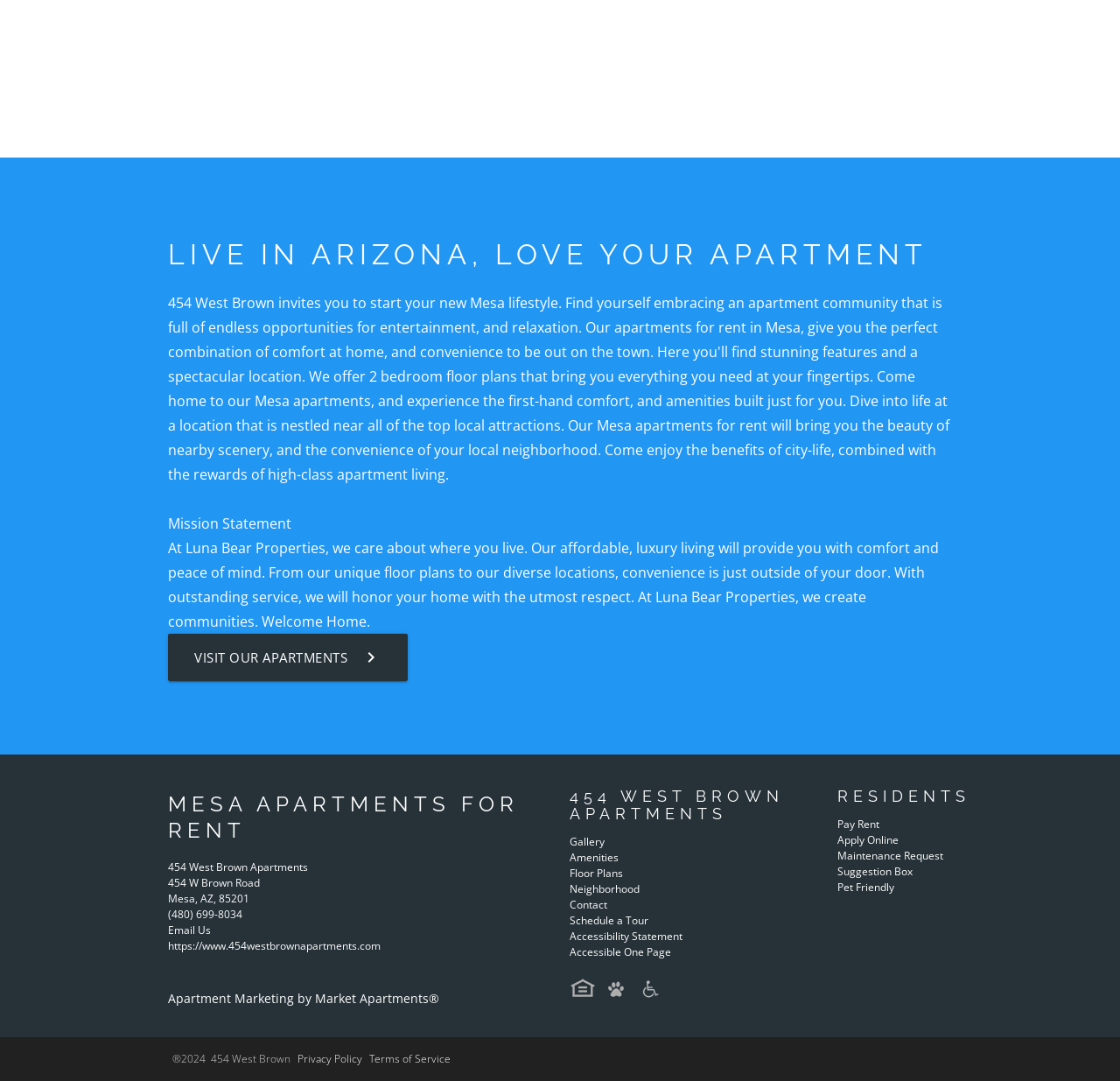Based on the provided description, "Neighborhood", find the bounding box of the corresponding UI element in the screenshot.

[0.509, 0.816, 0.571, 0.829]